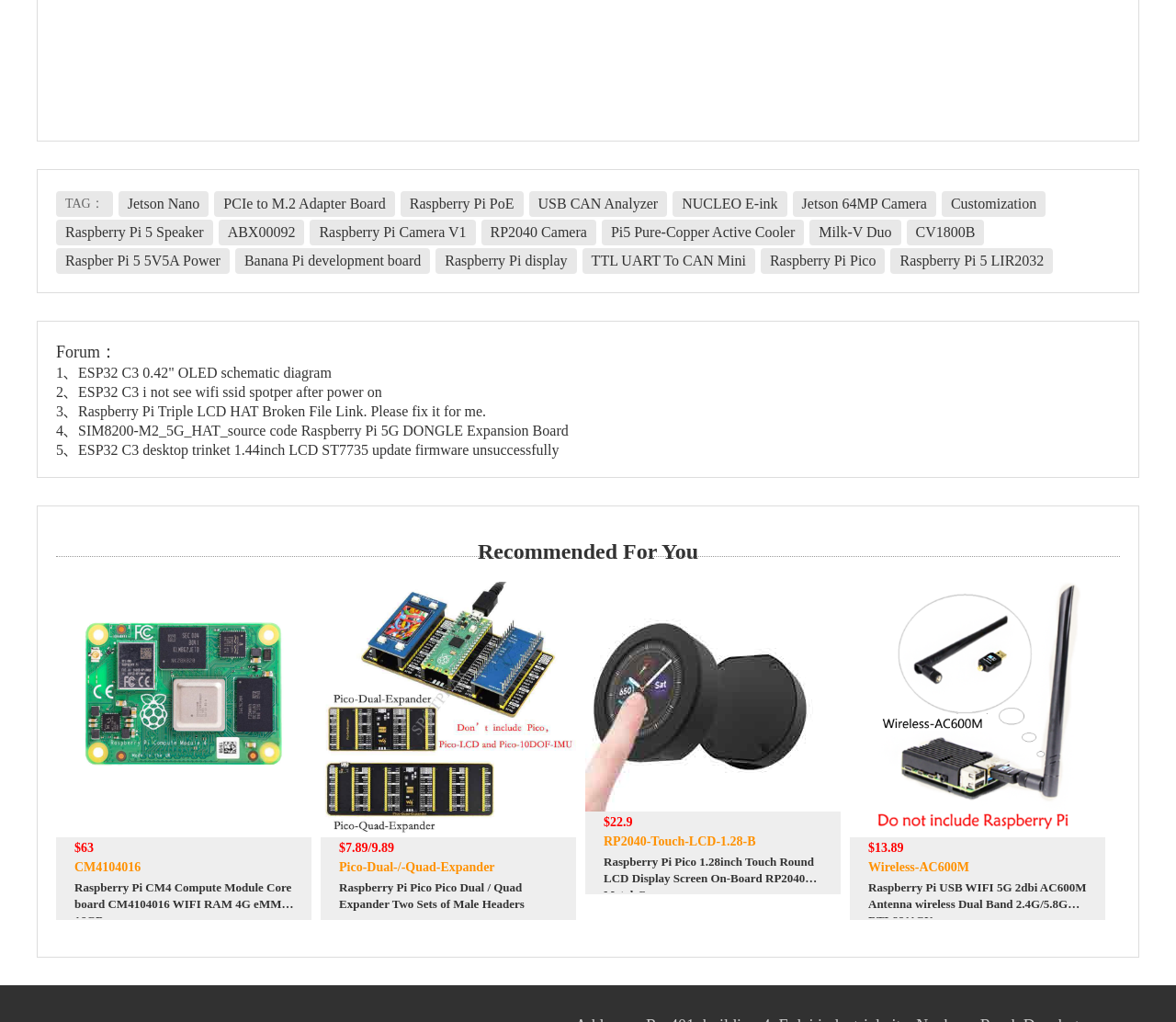Pinpoint the bounding box coordinates of the element to be clicked to execute the instruction: "View Raspberry Pi PoE details".

[0.348, 0.192, 0.437, 0.207]